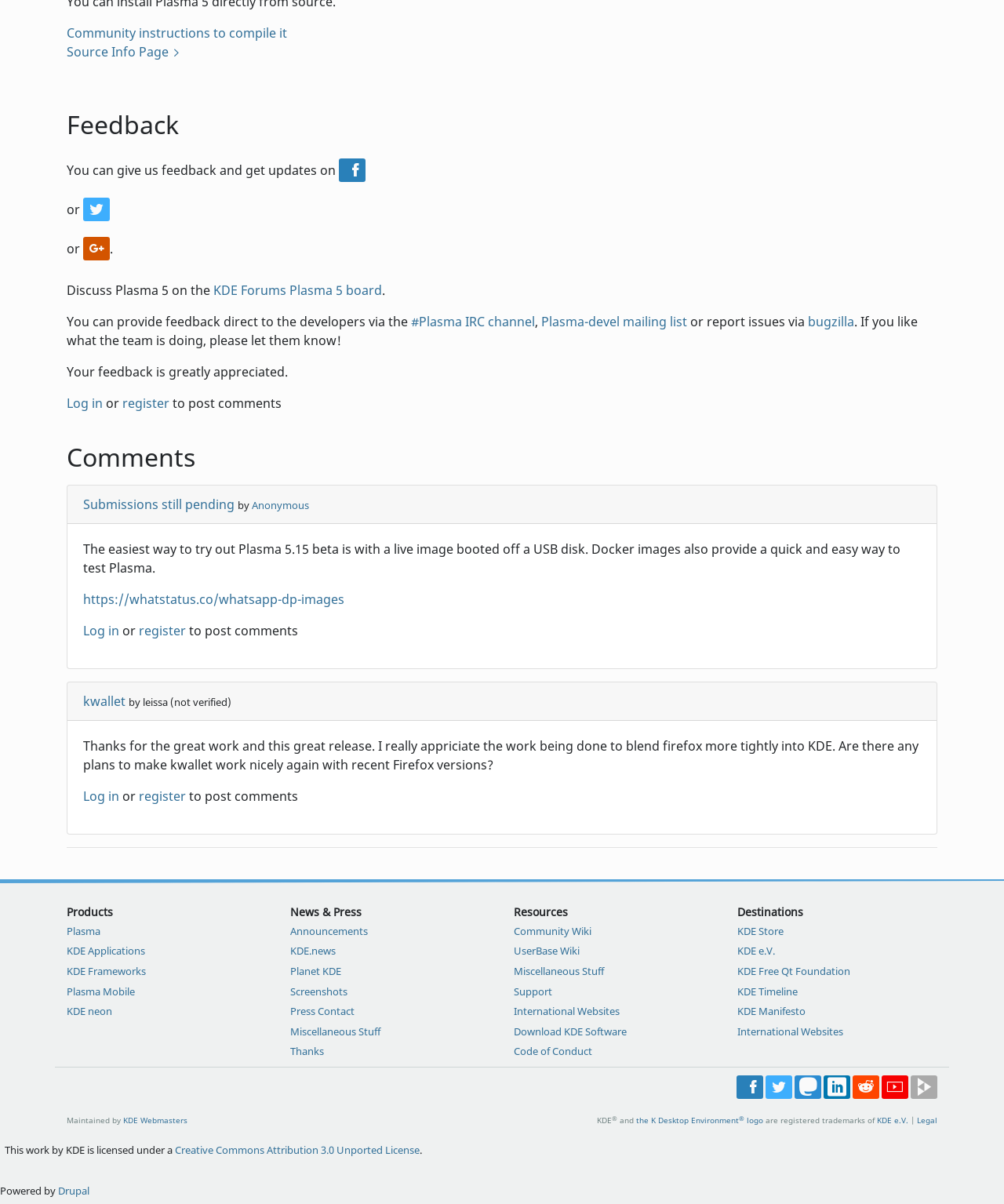How can users provide feedback to the developers?
Based on the screenshot, provide a one-word or short-phrase response.

Via IRC channel or mailing list